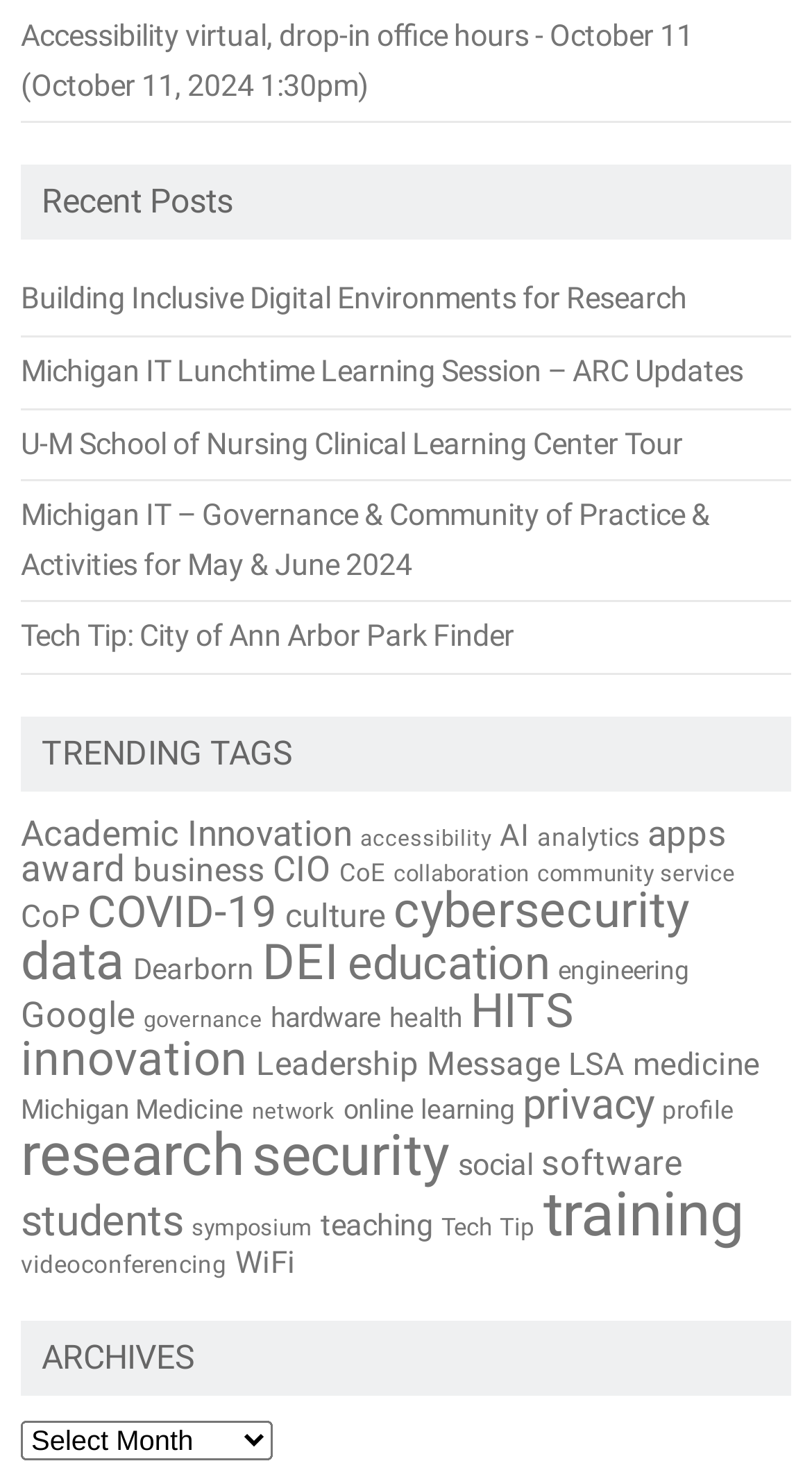How many links are there on the webpage?
Based on the screenshot, answer the question with a single word or phrase.

More than 40